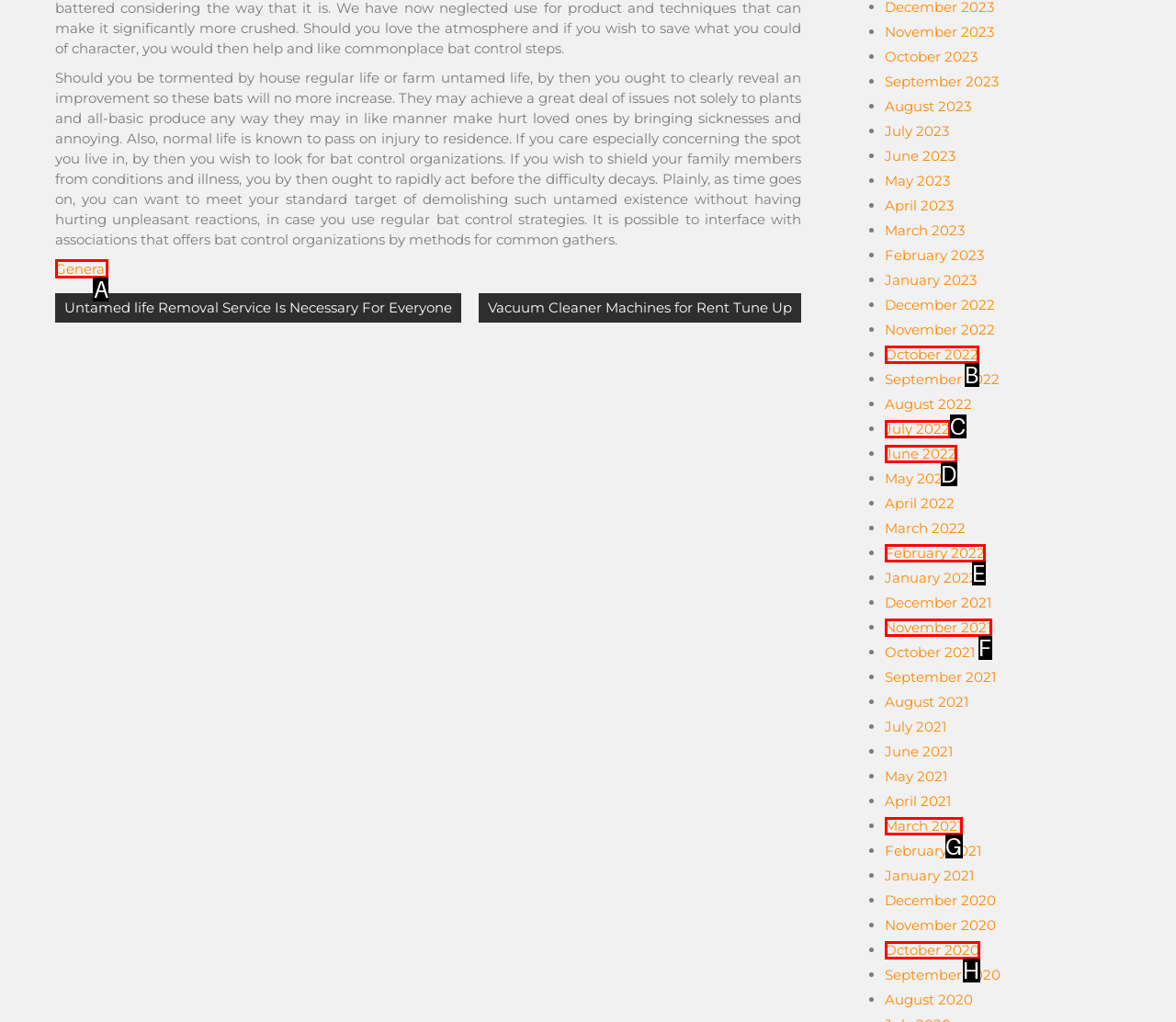Choose the HTML element that needs to be clicked for the given task: Read recent articles Respond by giving the letter of the chosen option.

None